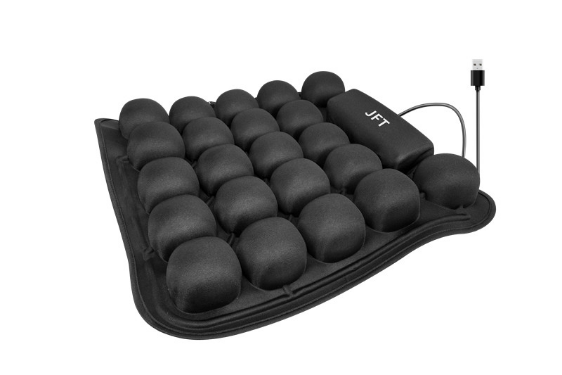Reply to the question with a single word or phrase:
What is the brand of the product?

JFT